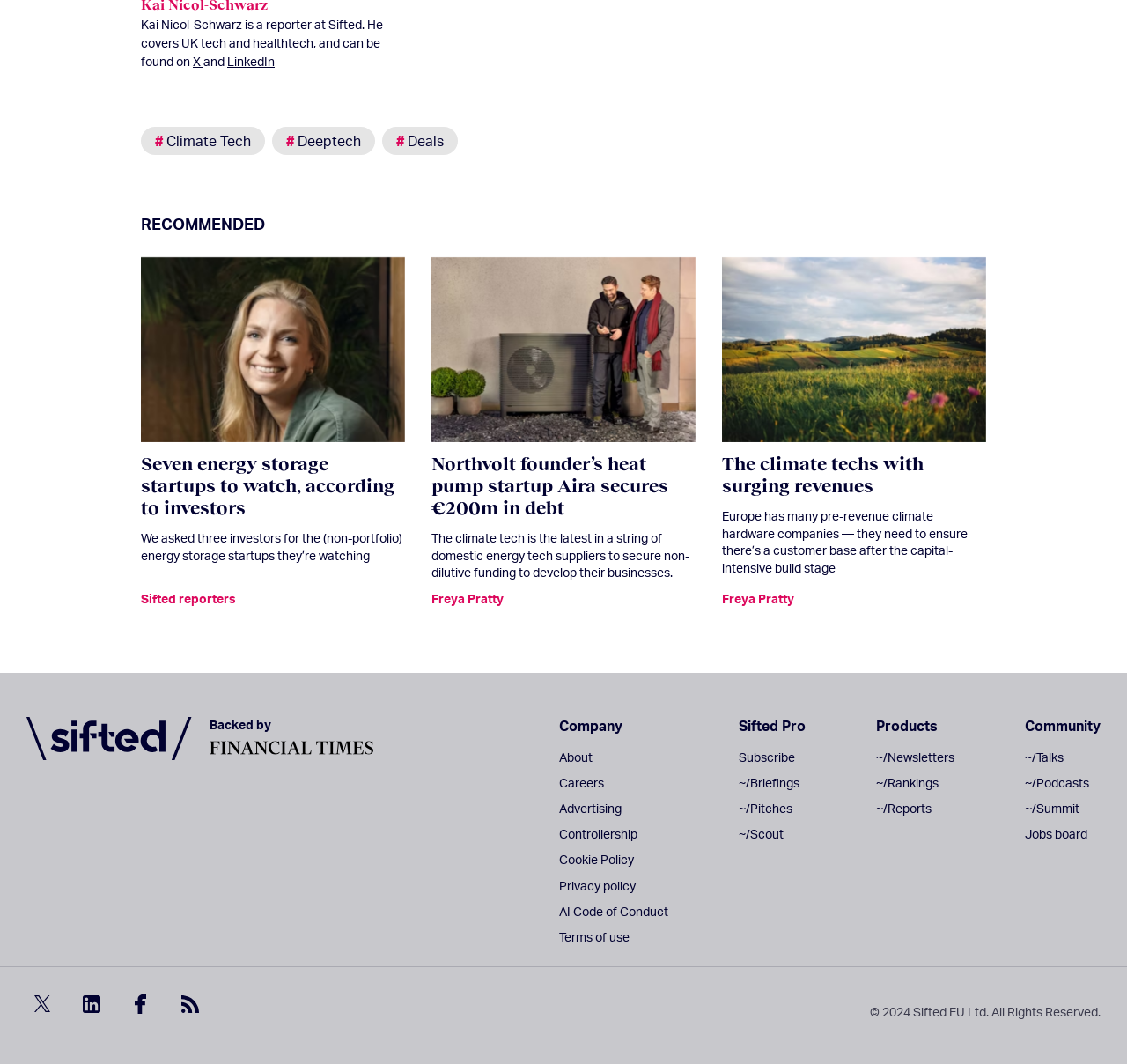Provide the bounding box for the UI element matching this description: "~/Talks".

[0.909, 0.704, 0.944, 0.719]